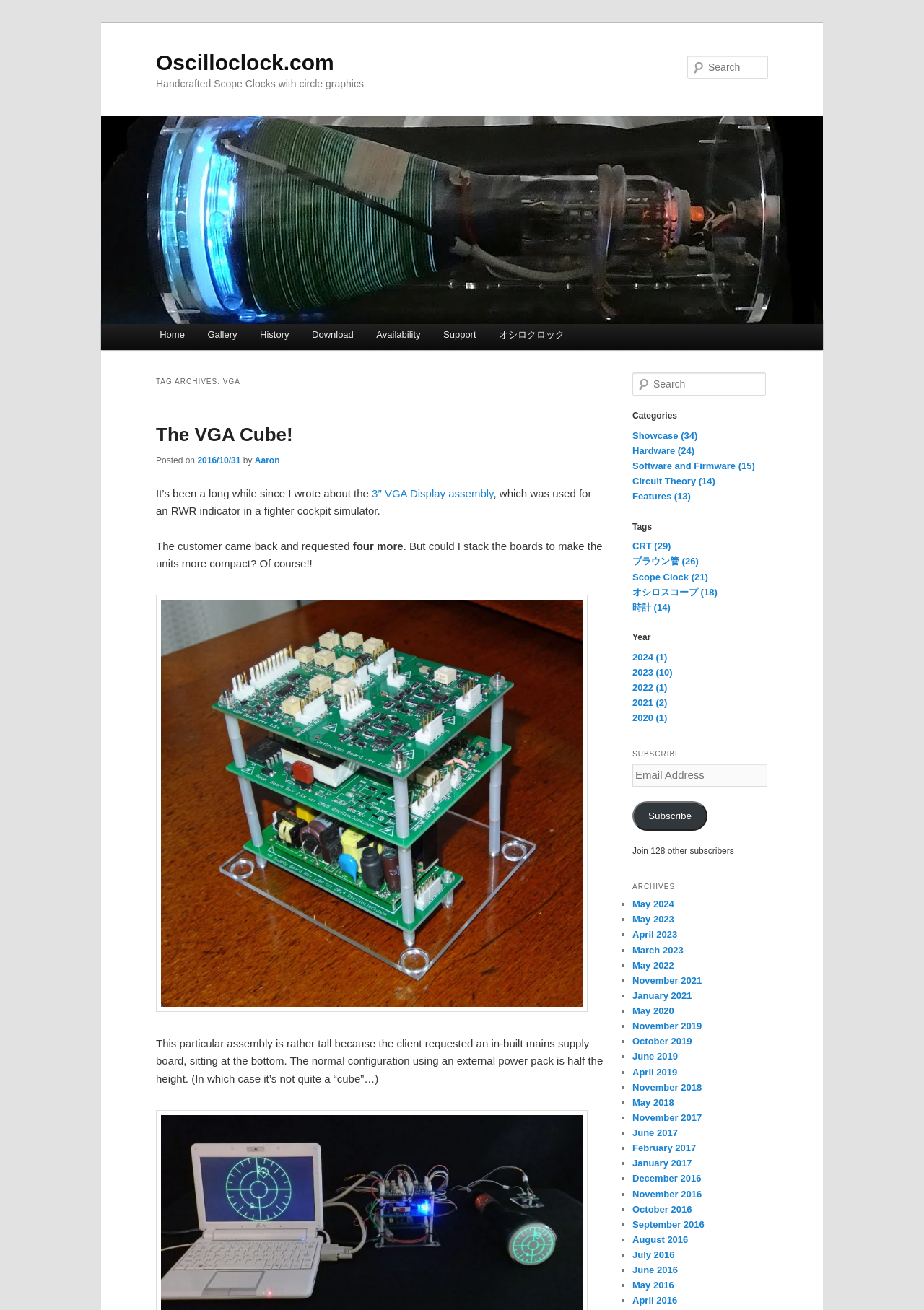Provide a thorough and detailed response to the question by examining the image: 
What is the author of the blog post?

The author of the blog post can be found in the link element within the article section, which reads 'by Aaron'.